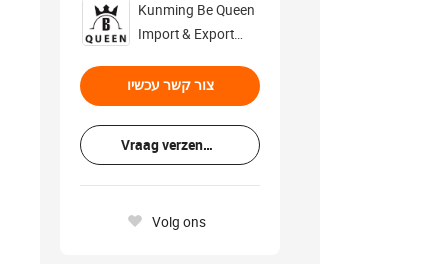Provide a brief response to the question below using one word or phrase:
What is the language of the text prompt 'Follow us'?

Dutch